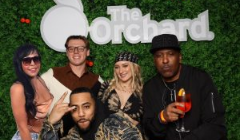What is the man in the cap holding?
Give a single word or phrase as your answer by examining the image.

A colorful drink